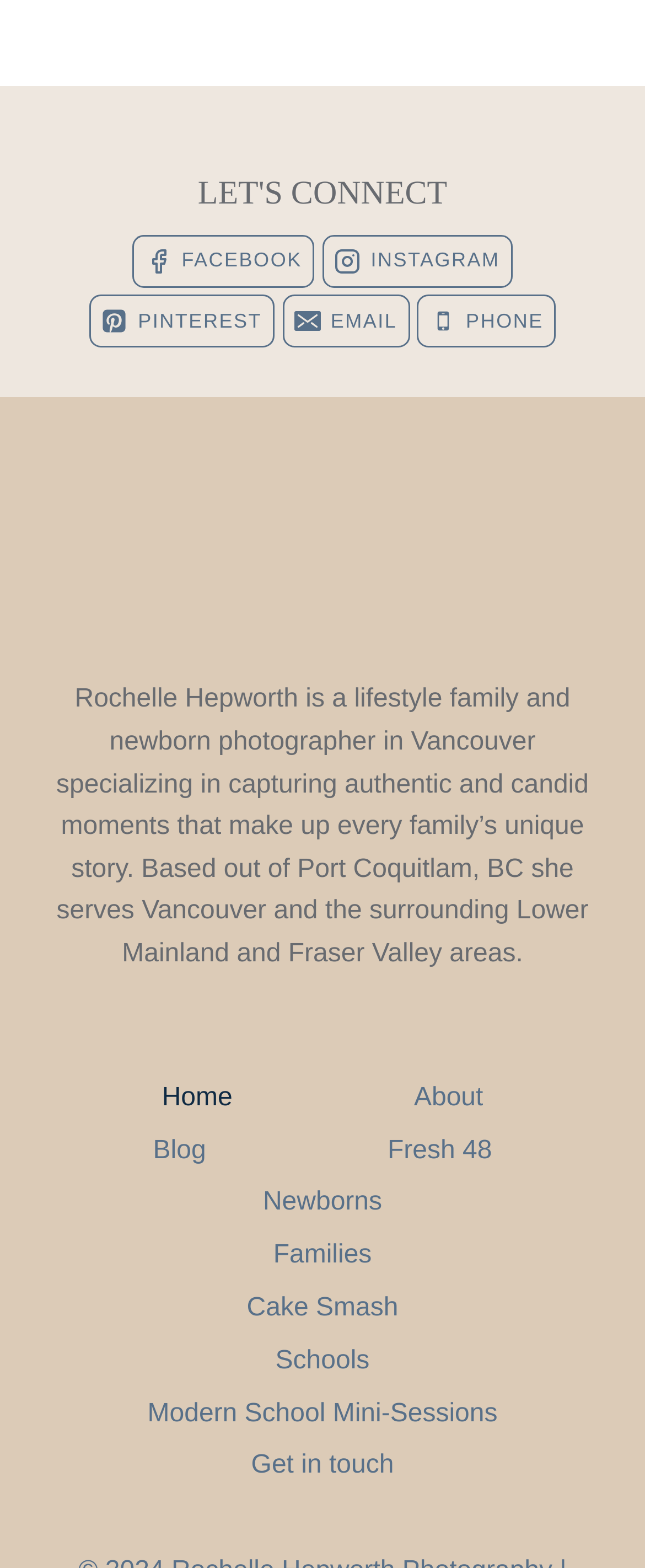What areas does Rochelle Hepworth serve?
Using the image as a reference, deliver a detailed and thorough answer to the question.

According to the StaticText element, it is mentioned that Rochelle Hepworth 'serves Vancouver and the surrounding Lower Mainland and Fraser Valley areas', which indicates the areas she serves.